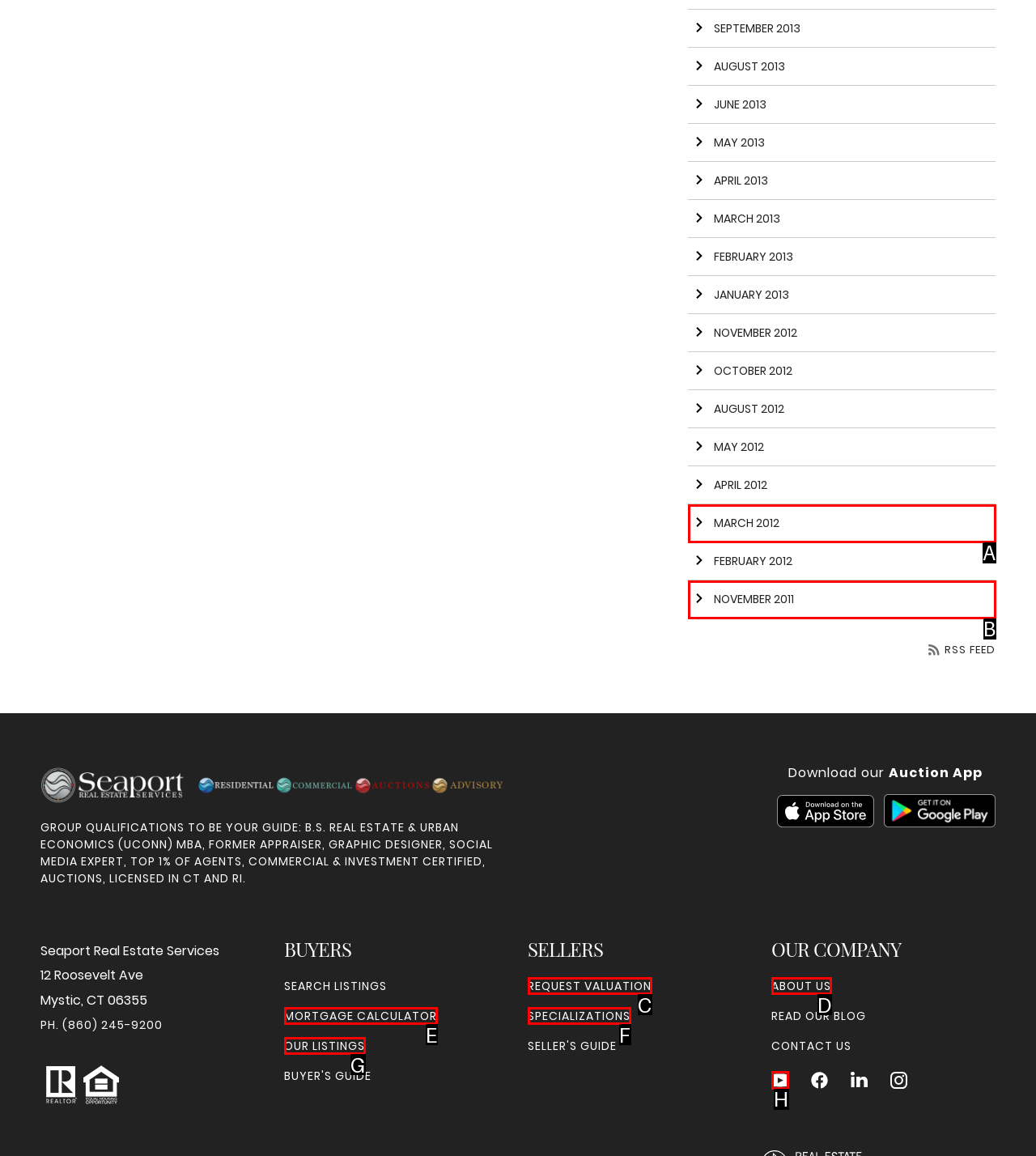Identify the HTML element that corresponds to the following description: Youtube. Provide the letter of the correct option from the presented choices.

H